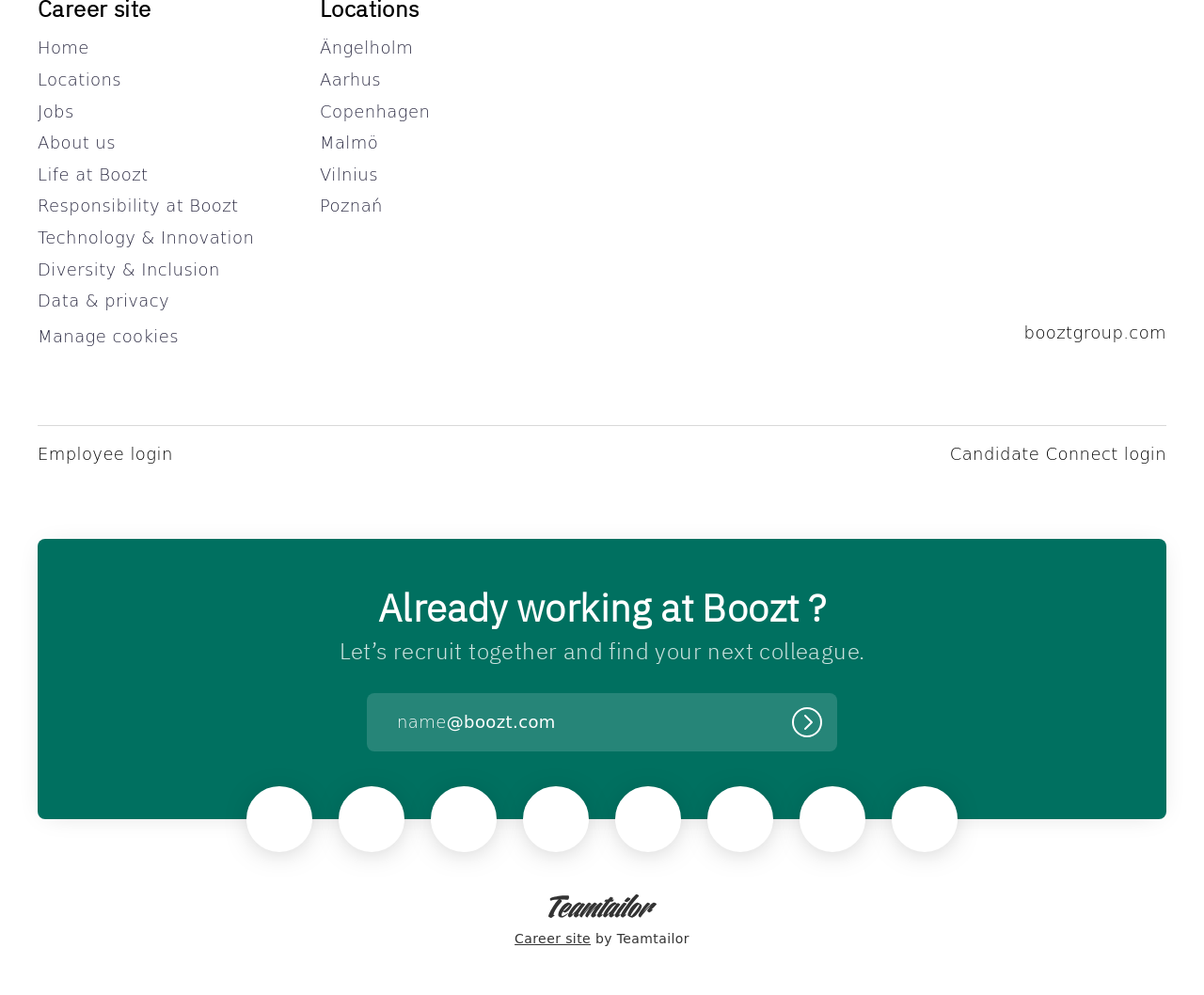Find the bounding box coordinates of the area to click in order to follow the instruction: "Go to About us".

[0.031, 0.13, 0.096, 0.157]